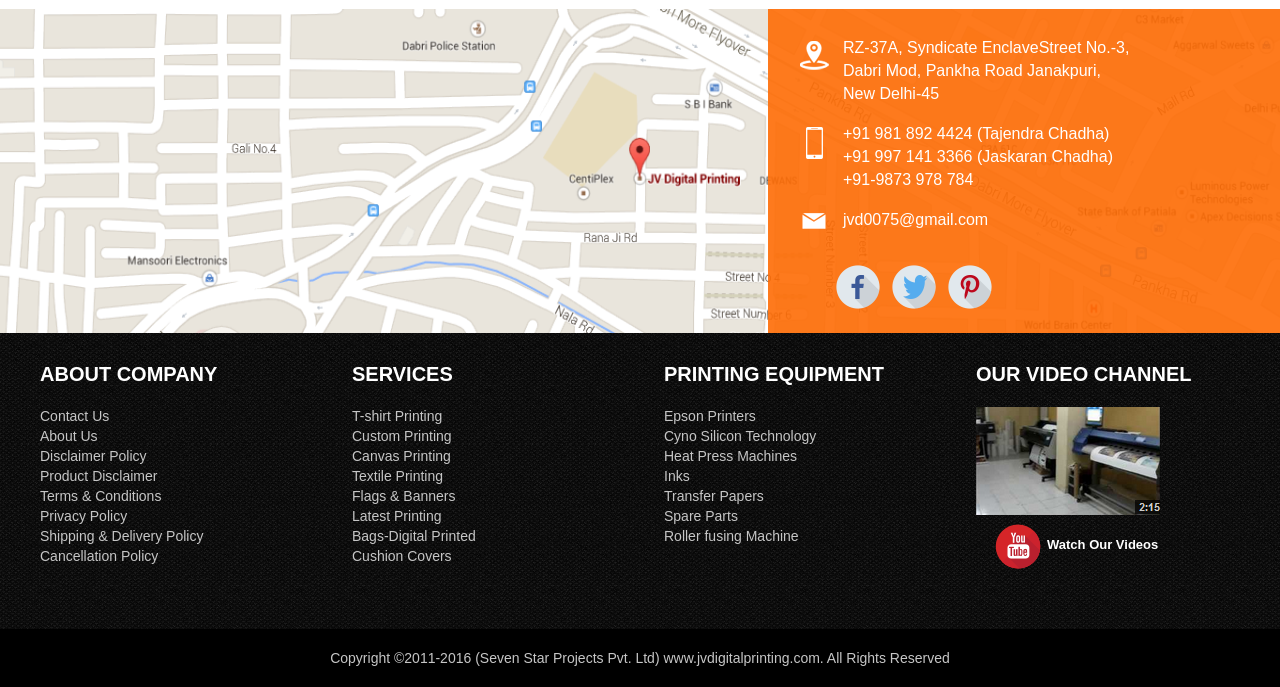Using the provided element description: "jvd0075@gmail.com", determine the bounding box coordinates of the corresponding UI element in the screenshot.

[0.659, 0.307, 0.772, 0.332]